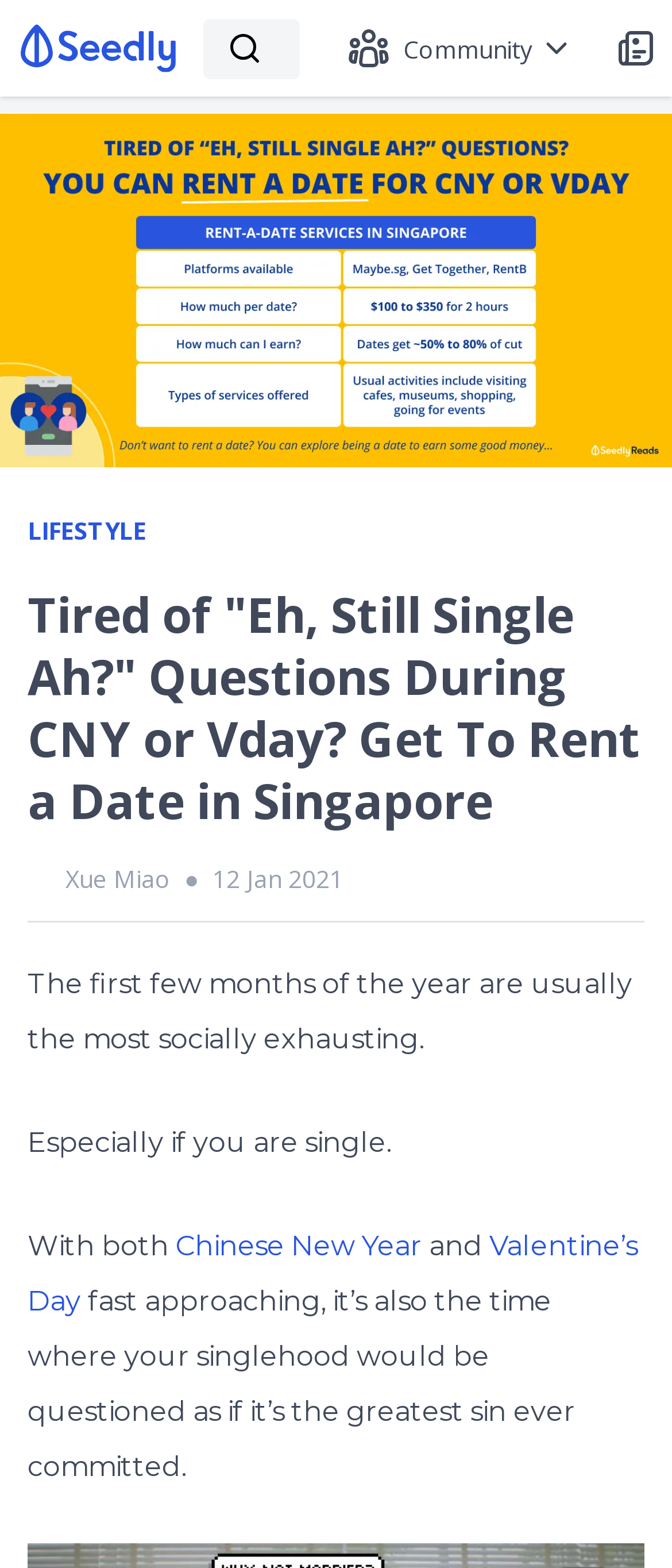Please provide a brief answer to the question using only one word or phrase: 
What is the author's profile picture?

A small image